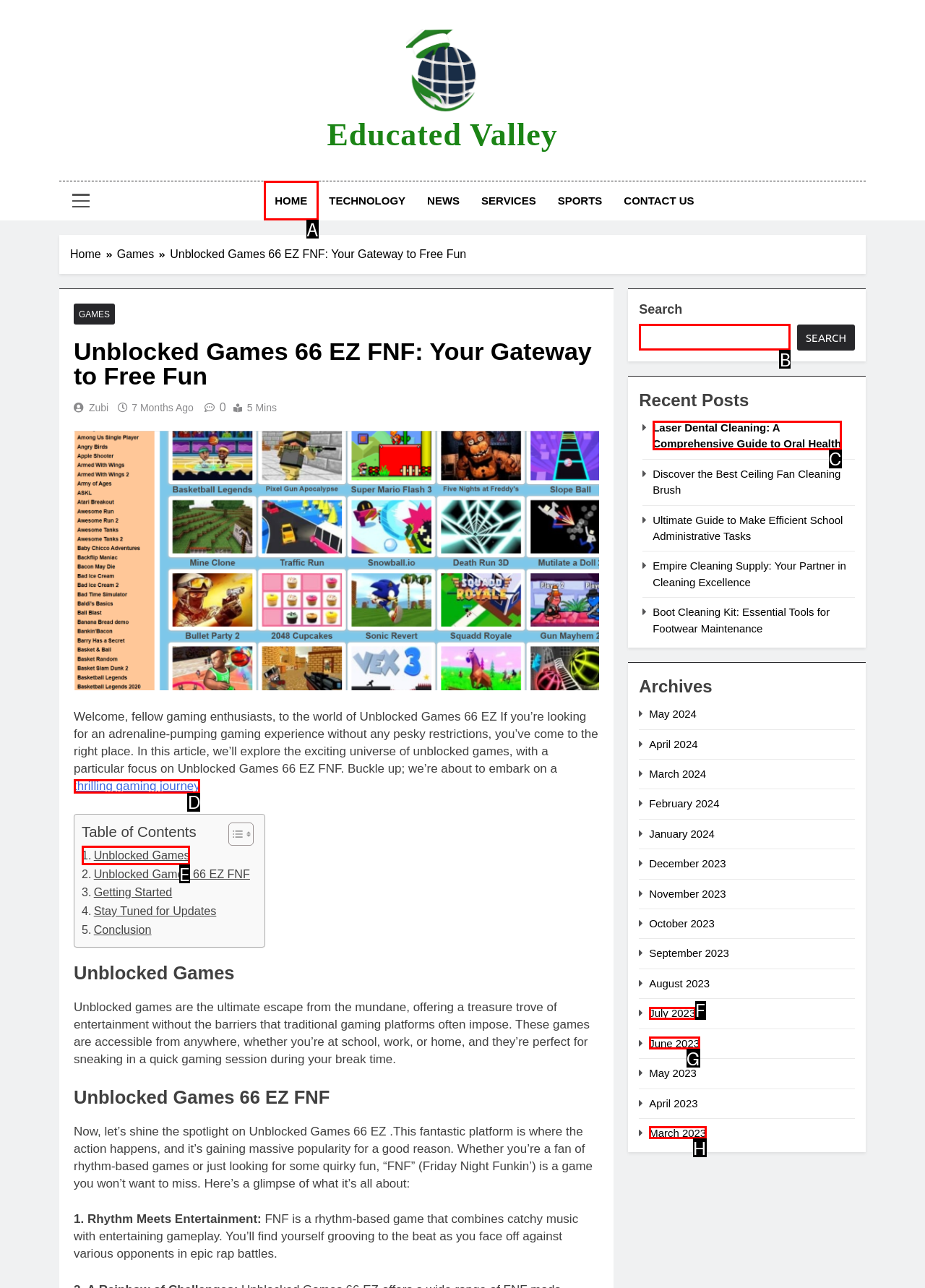Identify the HTML element that matches the description: June 2023. Provide the letter of the correct option from the choices.

G